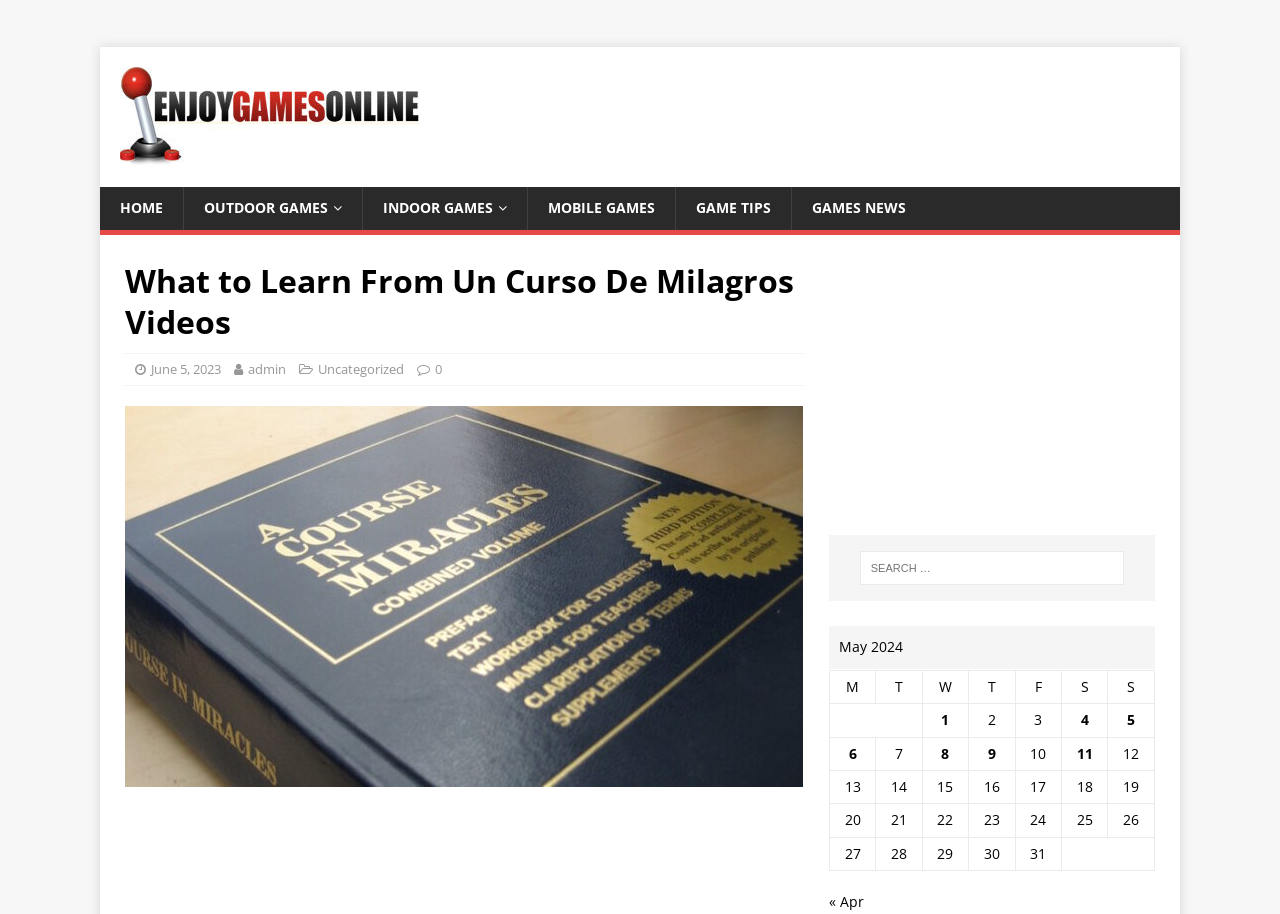What is the category of the game?
Refer to the image and provide a thorough answer to the question.

I found the answer by looking at the navigation links at the top of the webpage, where I saw 'OUTDOOR GAMES' as one of the options.